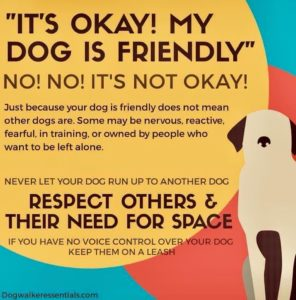What is the practical guideline for responsible dog ownership?
Based on the visual details in the image, please answer the question thoroughly.

The graphic provides a clear reminder that if dog owners have no voice control over their dog, they should keep them on a leash, promoting safety for all dogs and their owners.